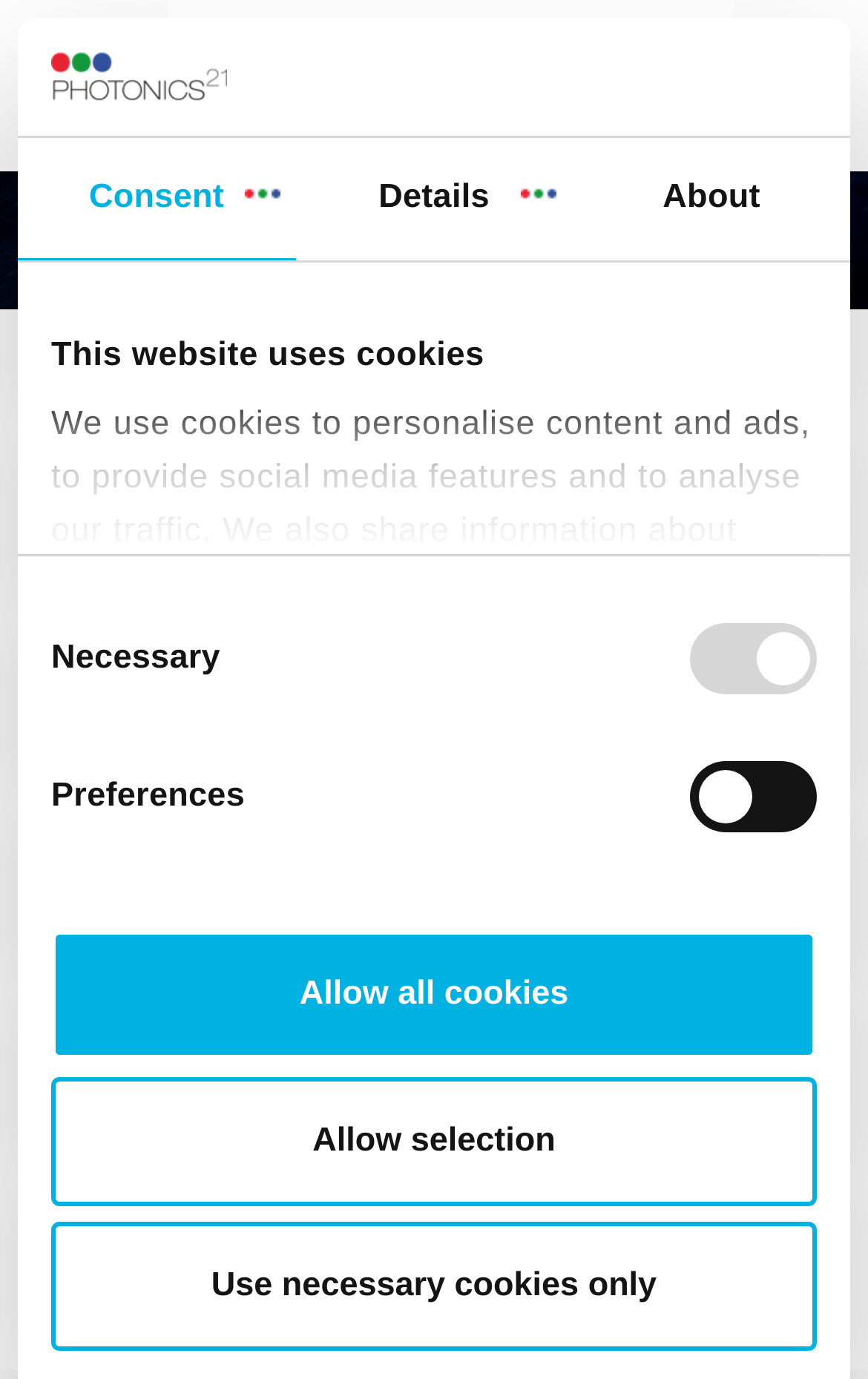Please pinpoint the bounding box coordinates for the region I should click to adhere to this instruction: "Click the 'Consent' tab".

[0.021, 0.099, 0.34, 0.188]